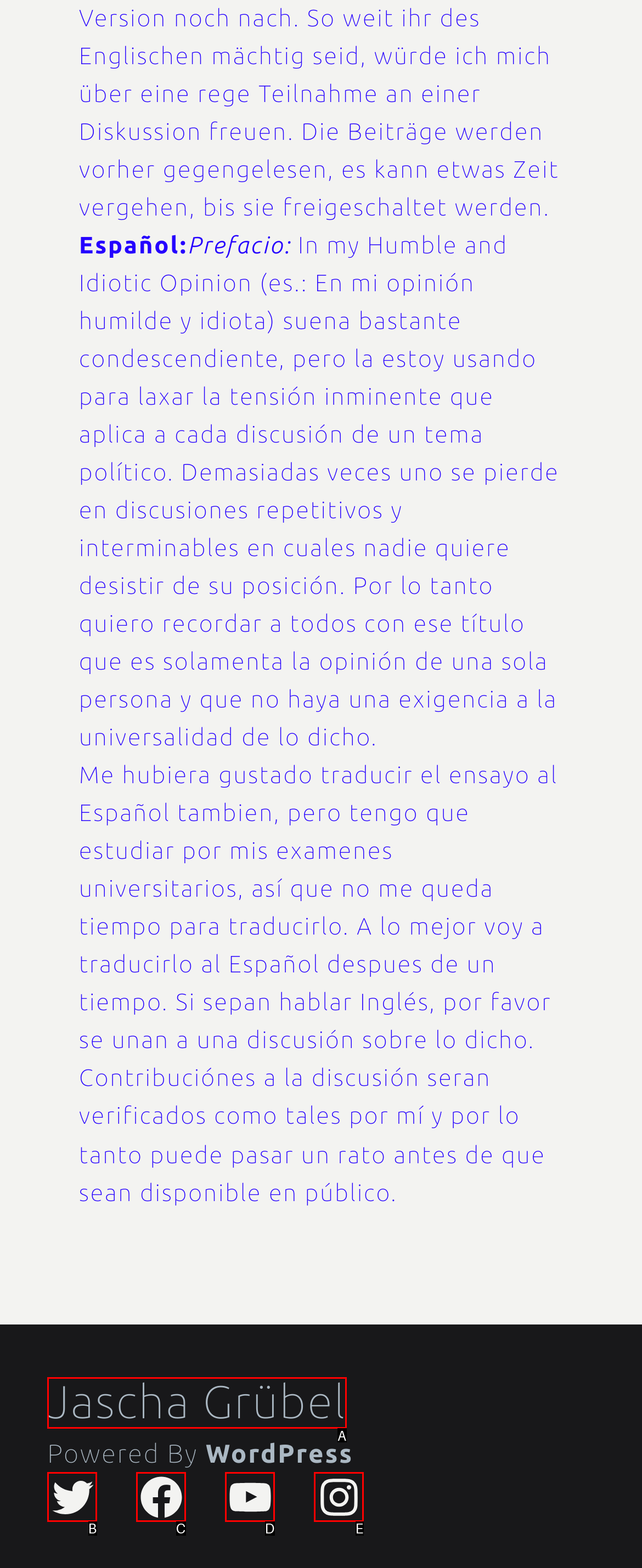Given the description: Jascha Grübel, select the HTML element that best matches it. Reply with the letter of your chosen option.

A